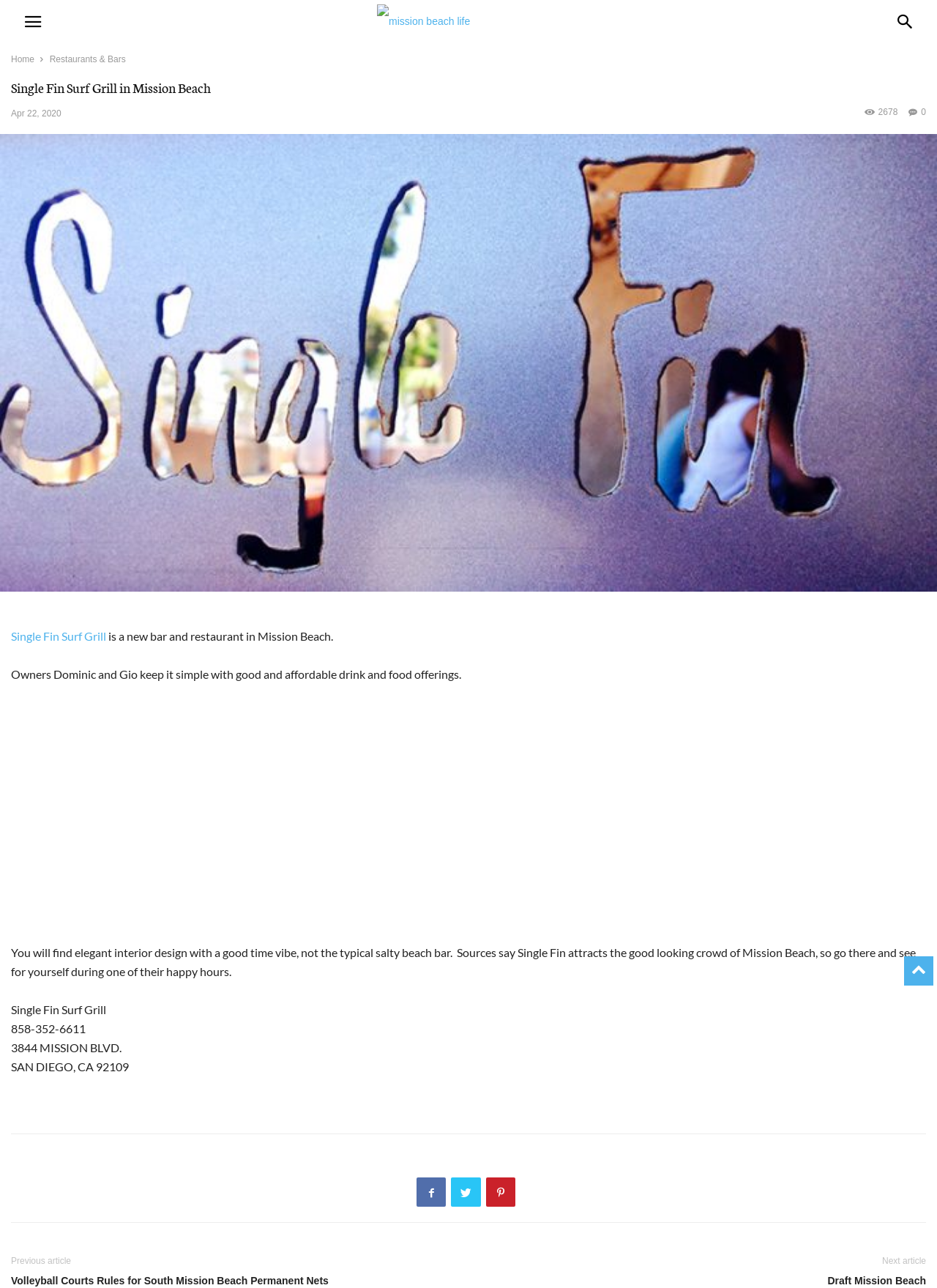Locate the bounding box coordinates of the segment that needs to be clicked to meet this instruction: "Read more about Wedding Family Portrait".

None